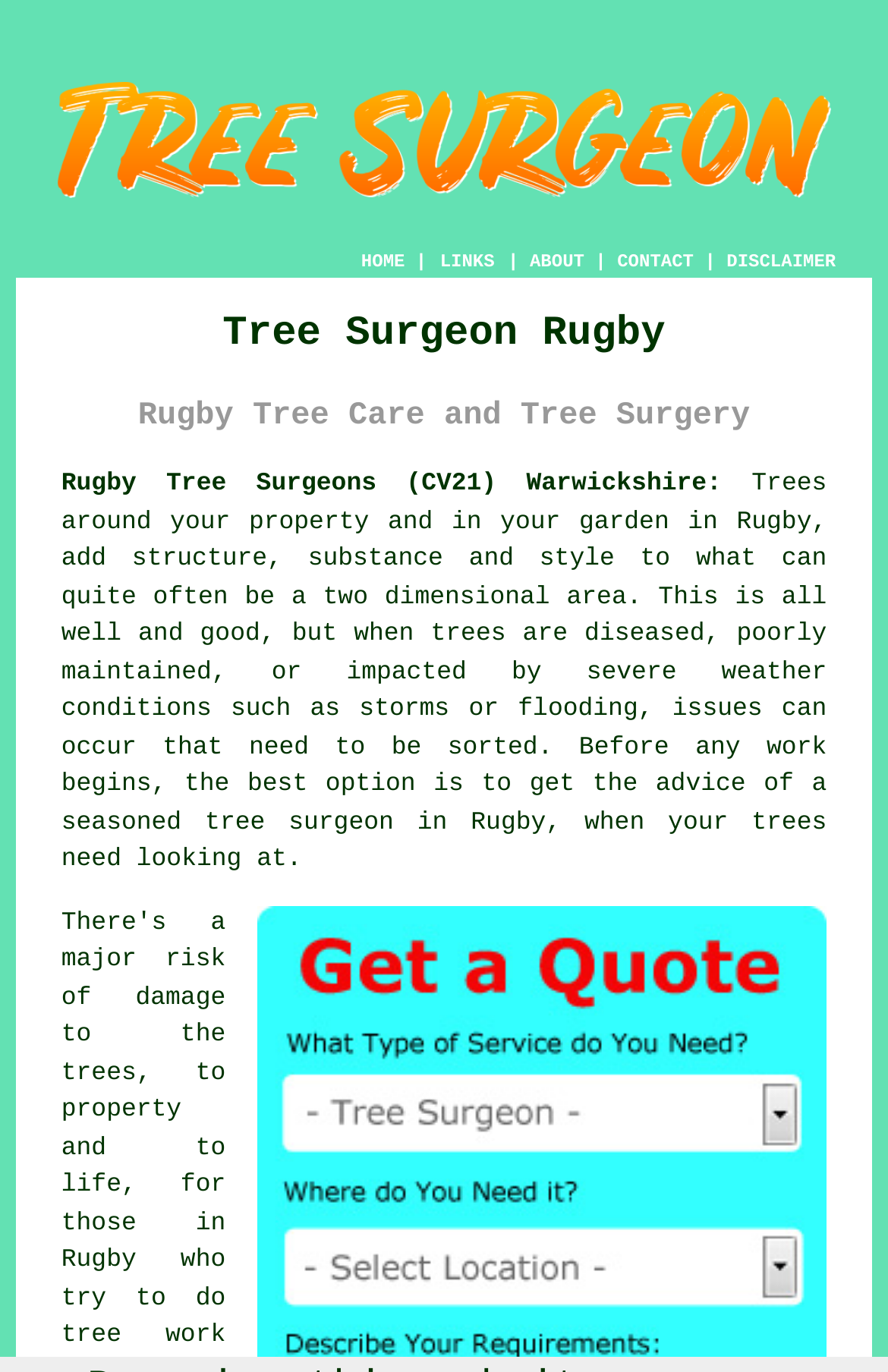Use a single word or phrase to answer the question:
What is the purpose of consulting a tree surgeon?

To get advice on tree maintenance